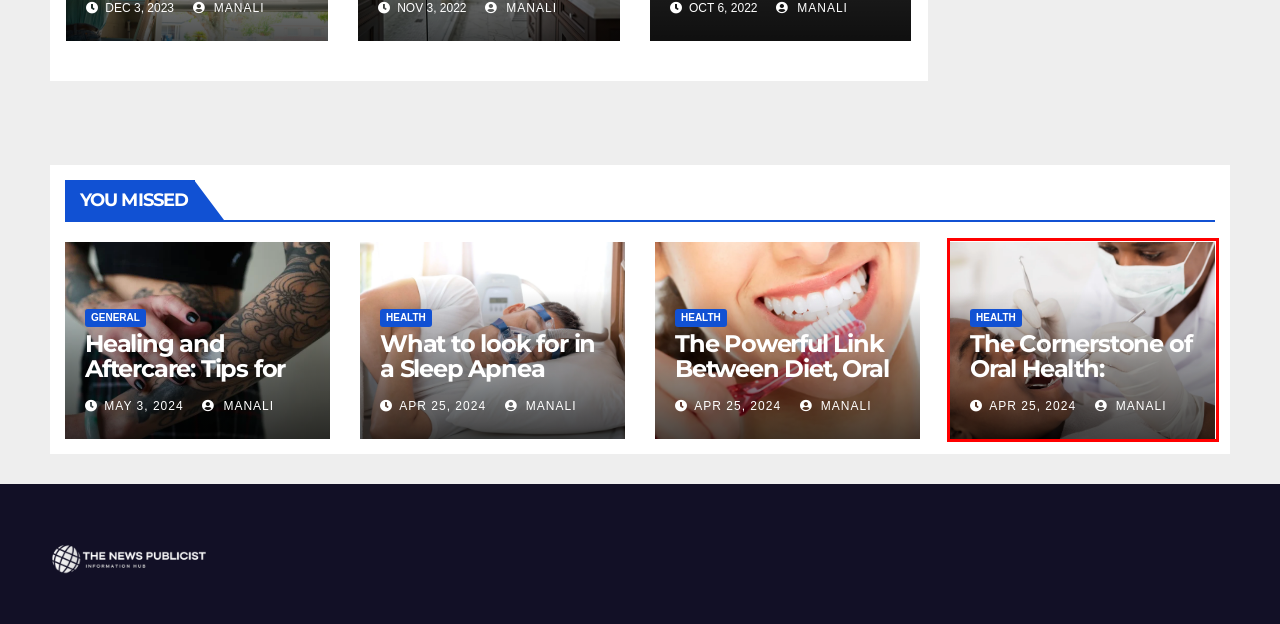Analyze the webpage screenshot with a red bounding box highlighting a UI element. Select the description that best matches the new webpage after clicking the highlighted element. Here are the options:
A. The Cornerstone of Oral Health: Preventive Dentistry Strategies - The News Publicist
B. Real Estate Archives - The News Publicist
C. Fashion Archives - The News Publicist
D. April 2024 - The News Publicist
E. Jobs Archives - The News Publicist
F. A Comprehensive Review of Vozol Star 12000 Puffs Disposable Vape - The News Publicist
G. Travel Archives - The News Publicist
H. Upcoming Residential Projects in Pune: A Comprehensive Guide - The News Publicist

A